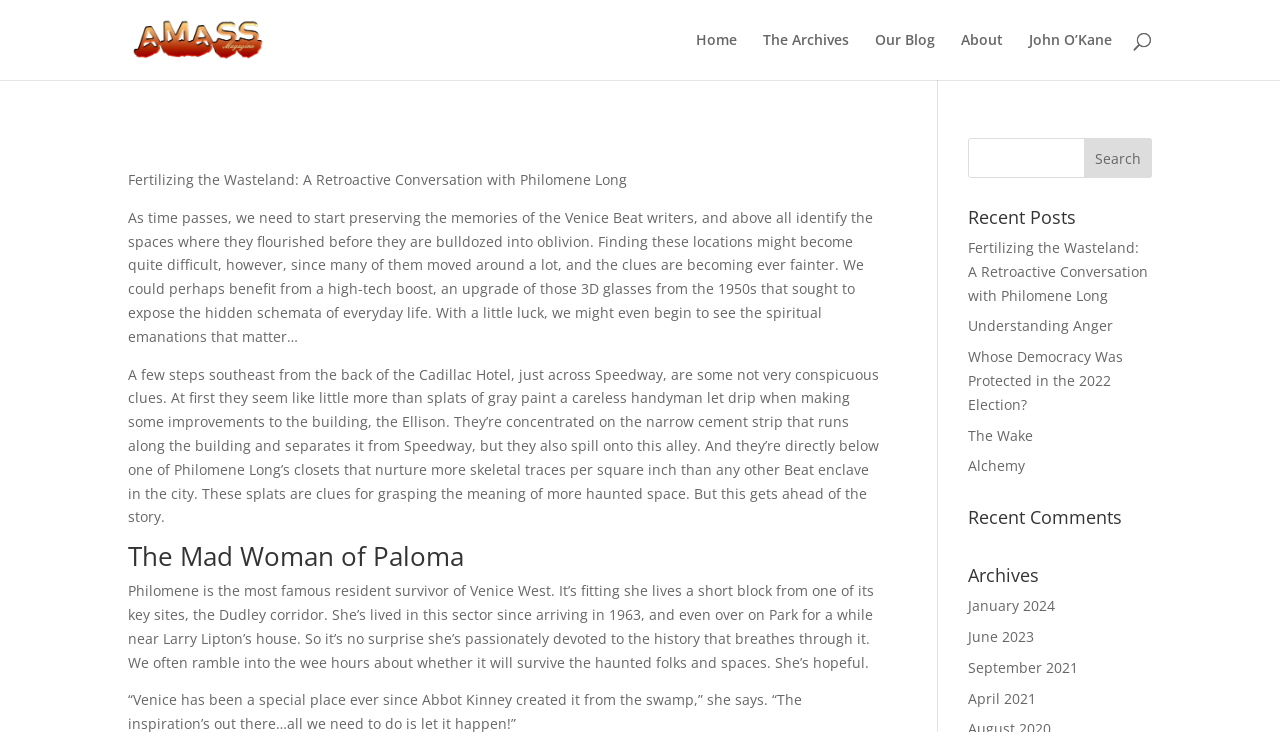Please find the bounding box coordinates (top-left x, top-left y, bottom-right x, bottom-right y) in the screenshot for the UI element described as follows: Our Blog

[0.684, 0.045, 0.73, 0.109]